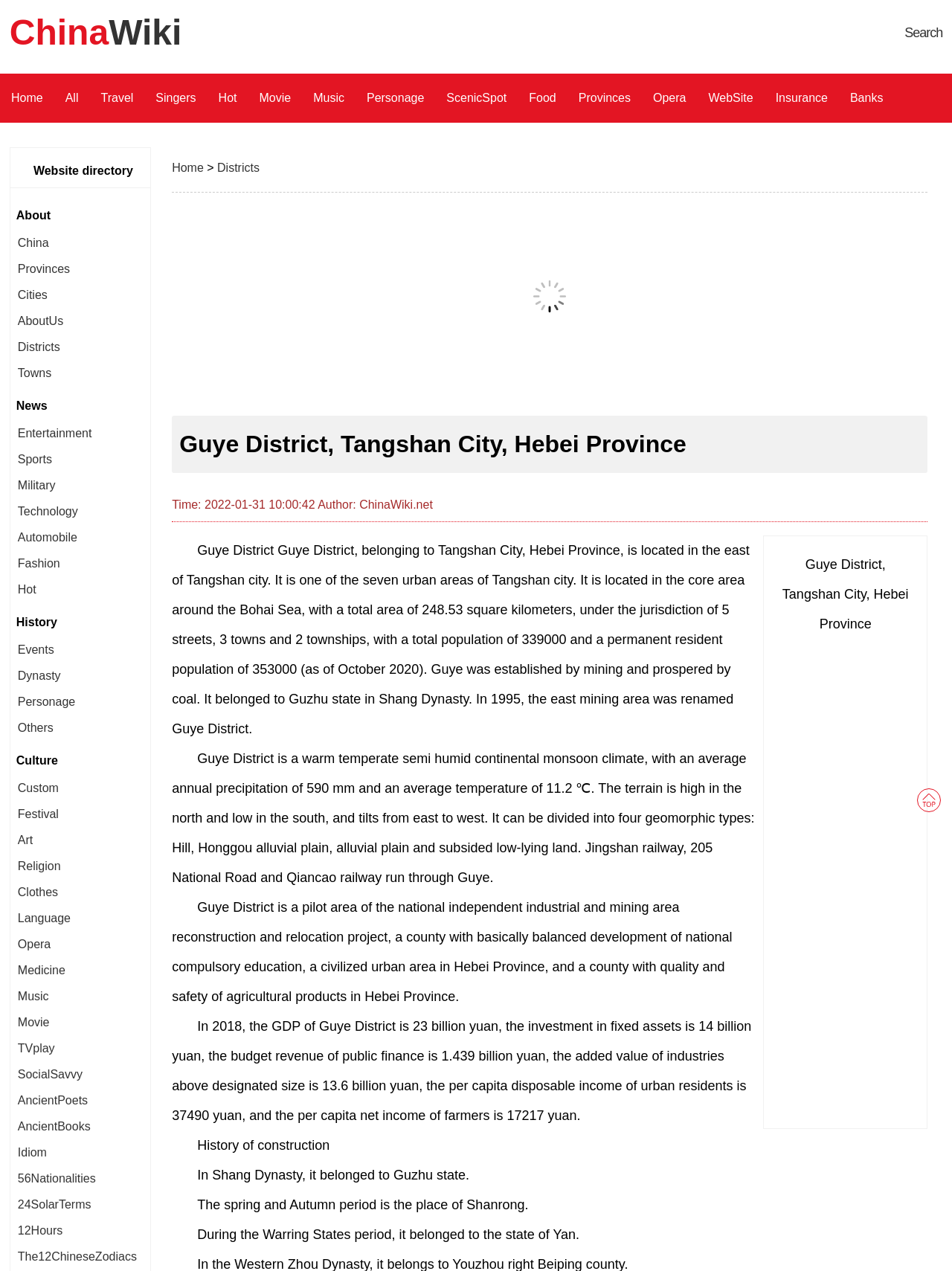What dynasty did Guye District belong to in Shang Dynasty?
Based on the screenshot, answer the question with a single word or phrase.

Guzhu state